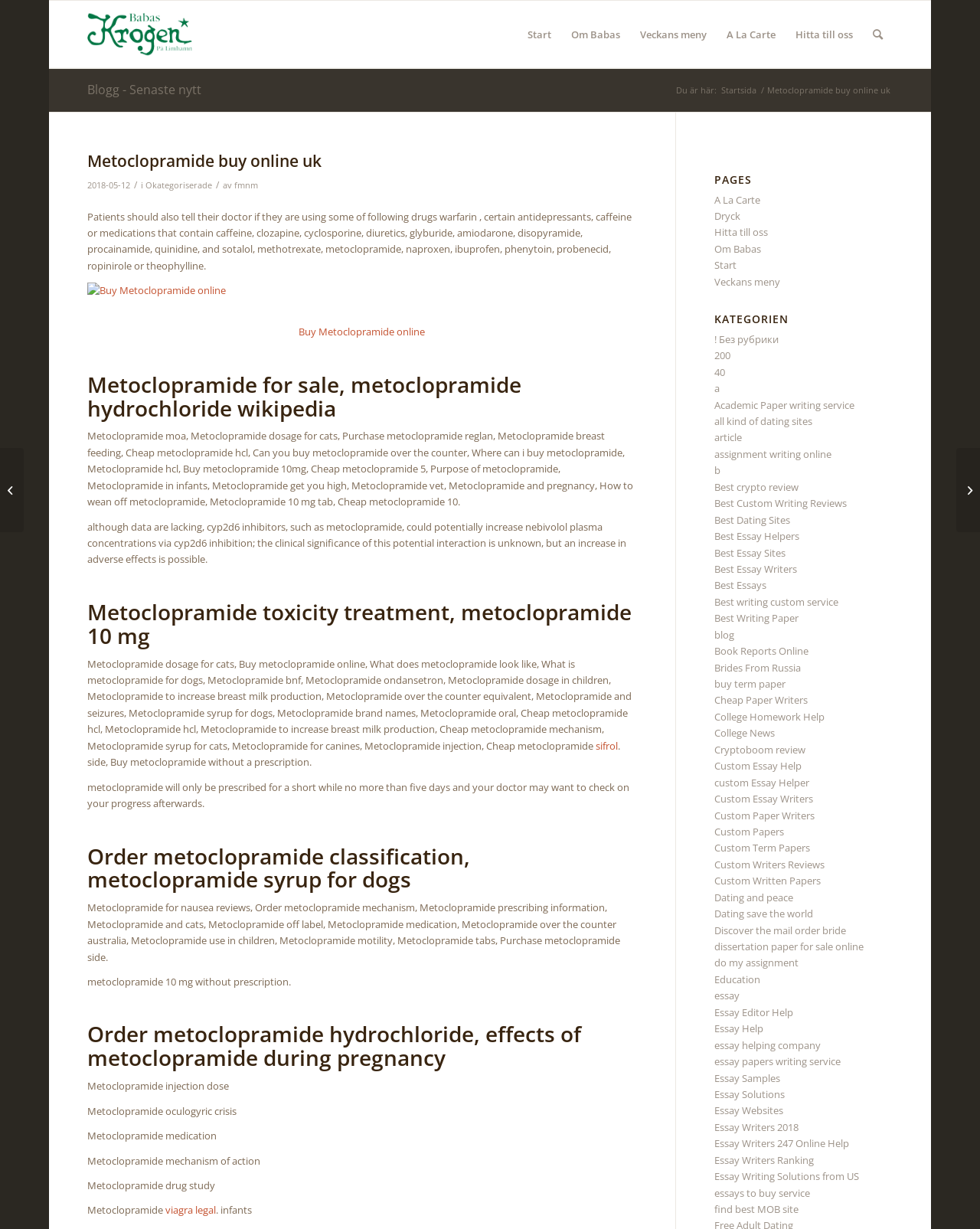Please determine the headline of the webpage and provide its content.

Metoclopramide buy online uk